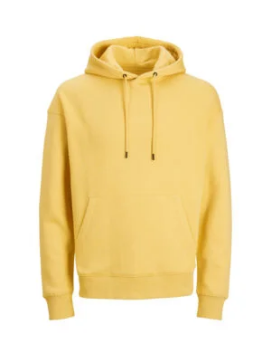Respond with a single word or phrase to the following question:
What is the purpose of the kangaroo pocket?

To store hands or small belongings